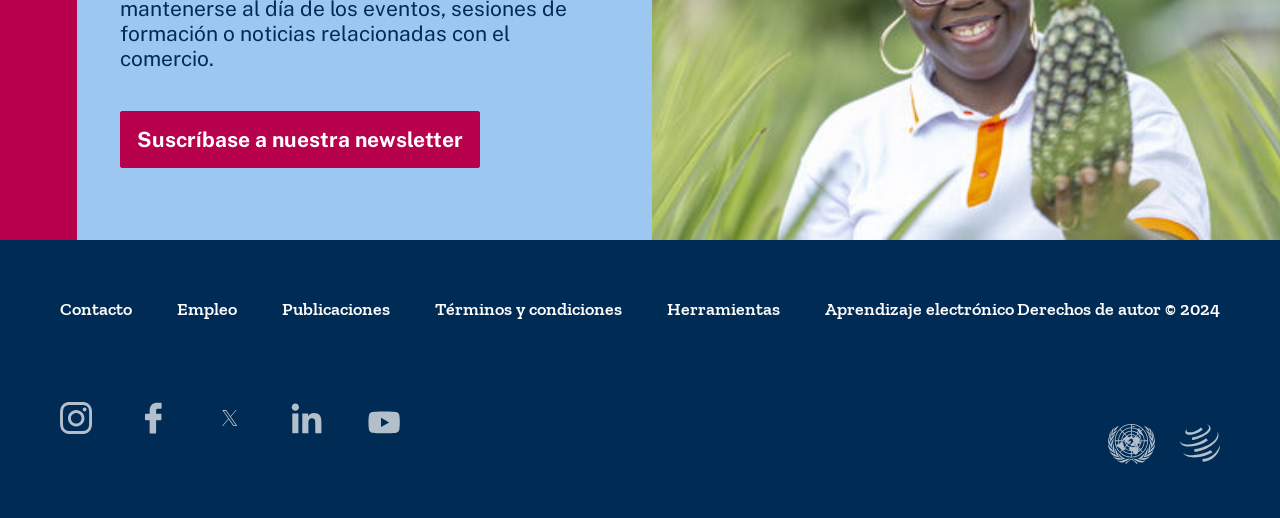Provide the bounding box coordinates of the HTML element described by the text: "Términos y condiciones".

[0.34, 0.576, 0.486, 0.618]